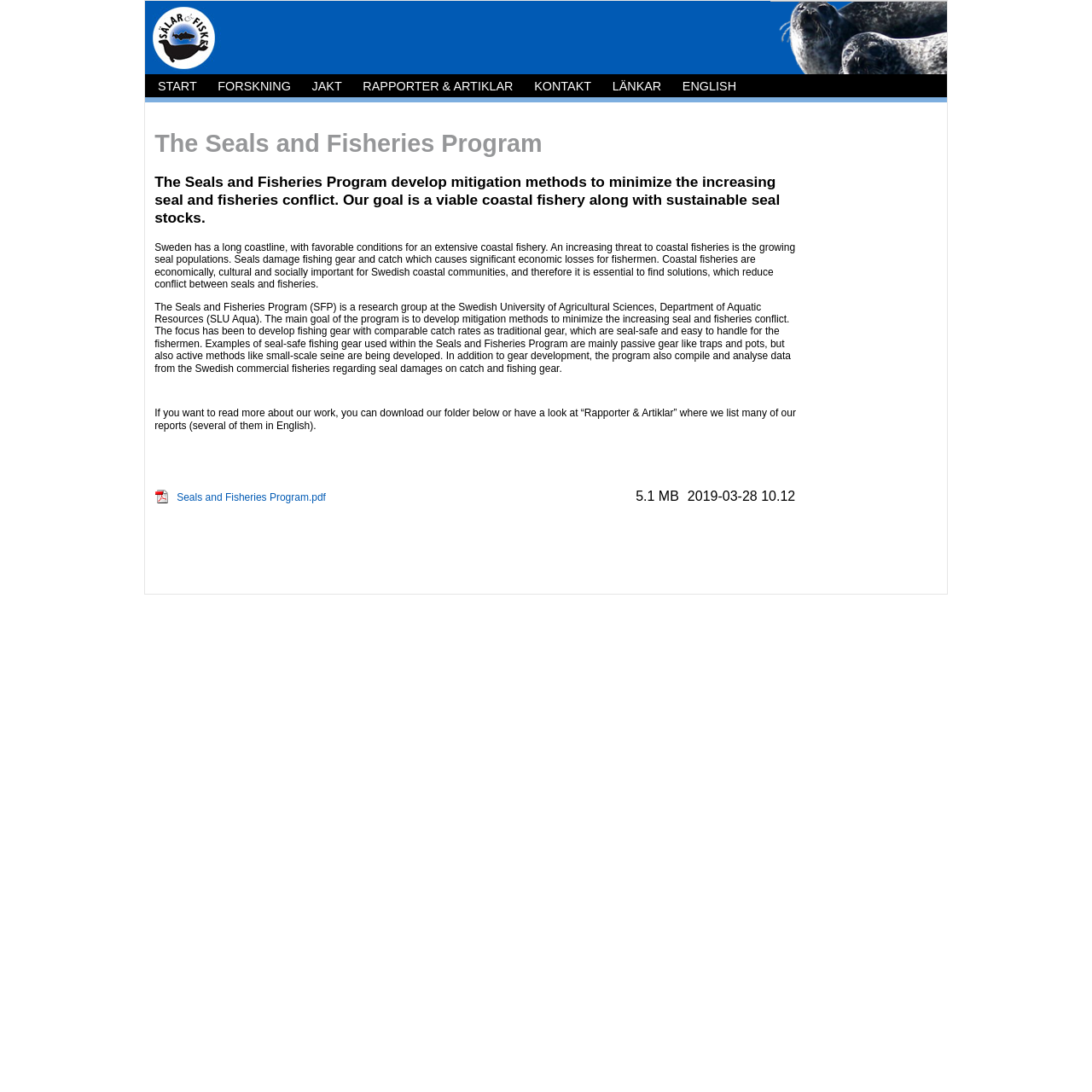Locate the bounding box coordinates of the element I should click to achieve the following instruction: "Click the KONTAKT link".

[0.489, 0.073, 0.541, 0.085]